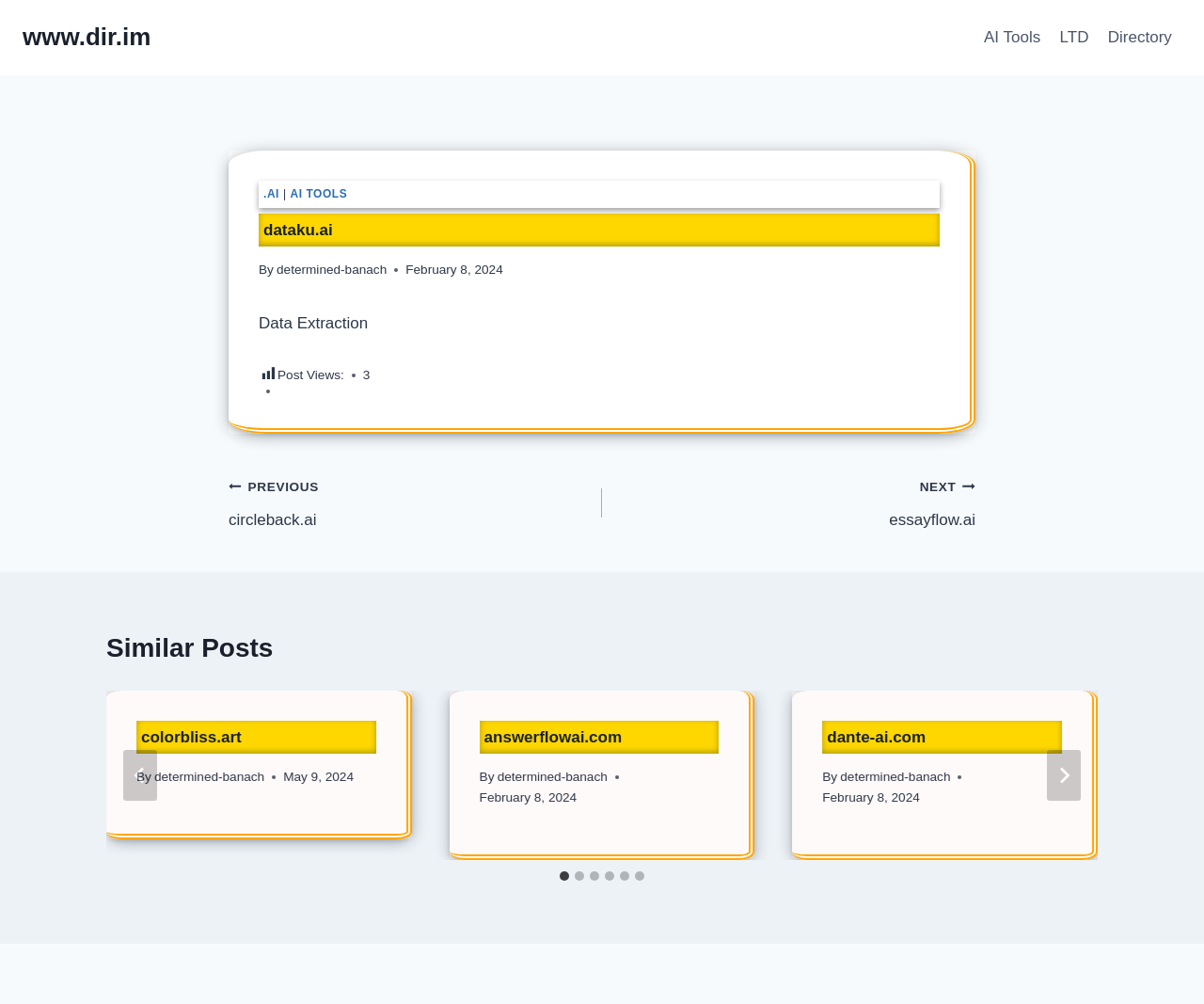Pinpoint the bounding box coordinates of the clickable area needed to execute the instruction: "Click on AI Tools". The coordinates should be specified as four float numbers between 0 and 1, i.e., [left, top, right, bottom].

[0.809, 0.015, 0.872, 0.06]